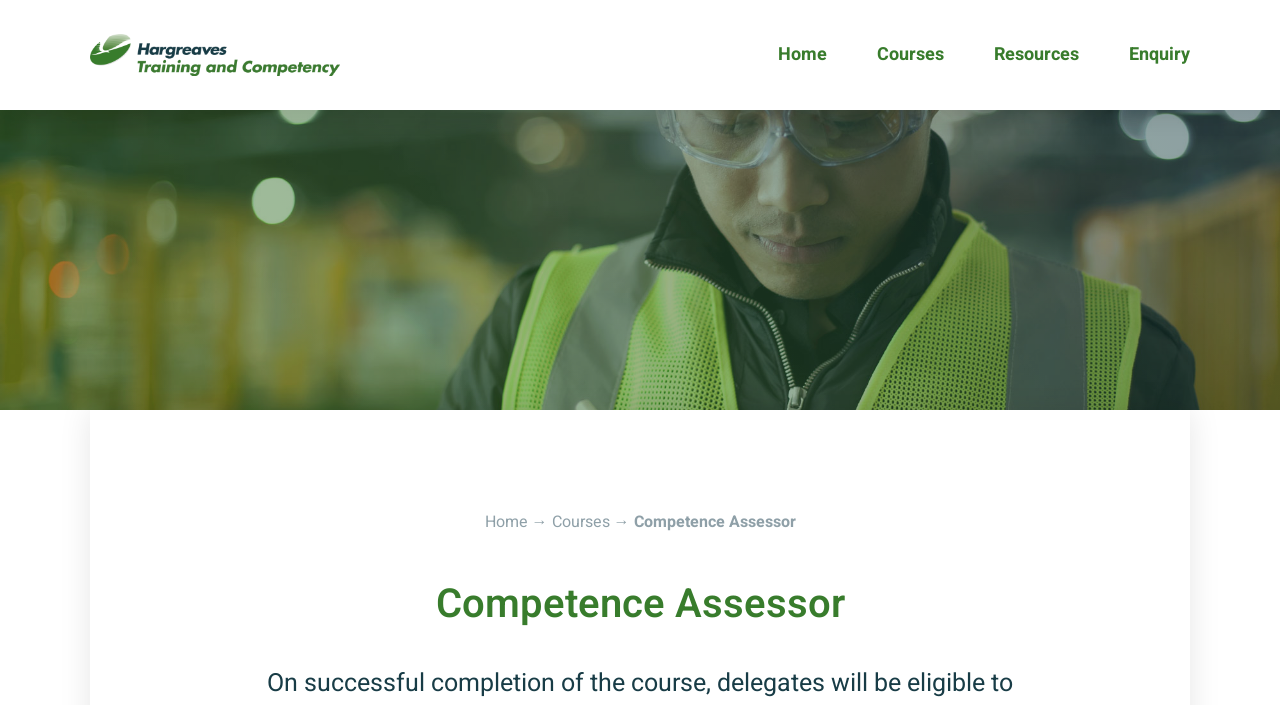What is the topmost link on the webpage?
Please give a detailed and elaborate answer to the question.

By analyzing the bounding box coordinates, I found that the link 'Home' has the smallest y1 value, which indicates it is located at the top of the webpage.